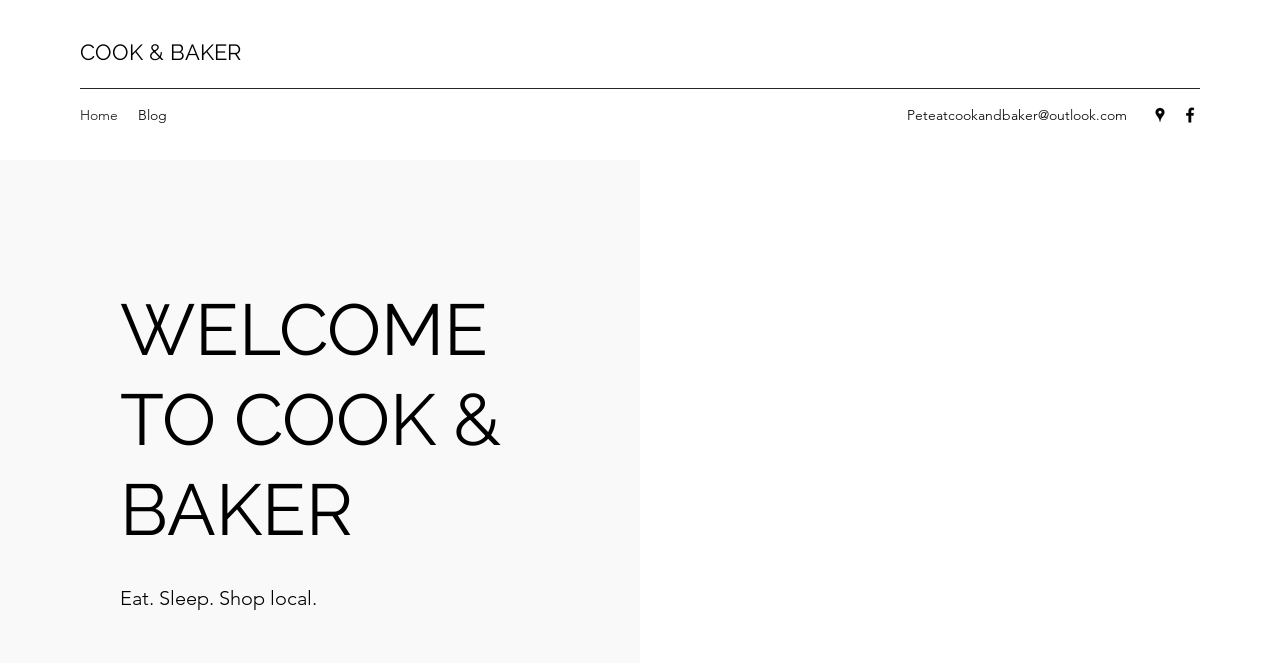What is the tagline of the website?
Using the image as a reference, give a one-word or short phrase answer.

Eat. Sleep. Shop local.